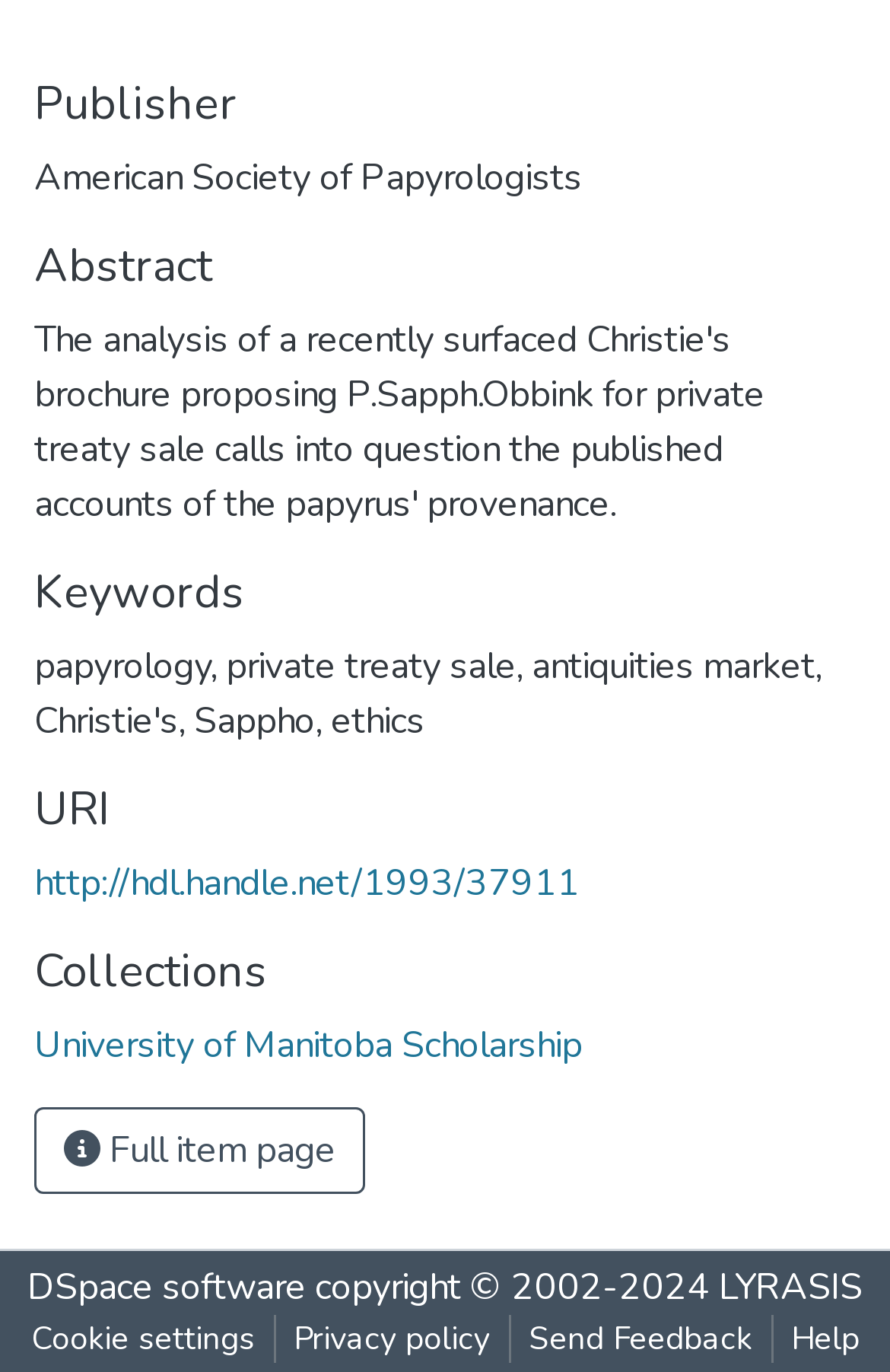What is the copyright information of this webpage?
Provide a concise answer using a single word or phrase based on the image.

copyright © 2002-2024